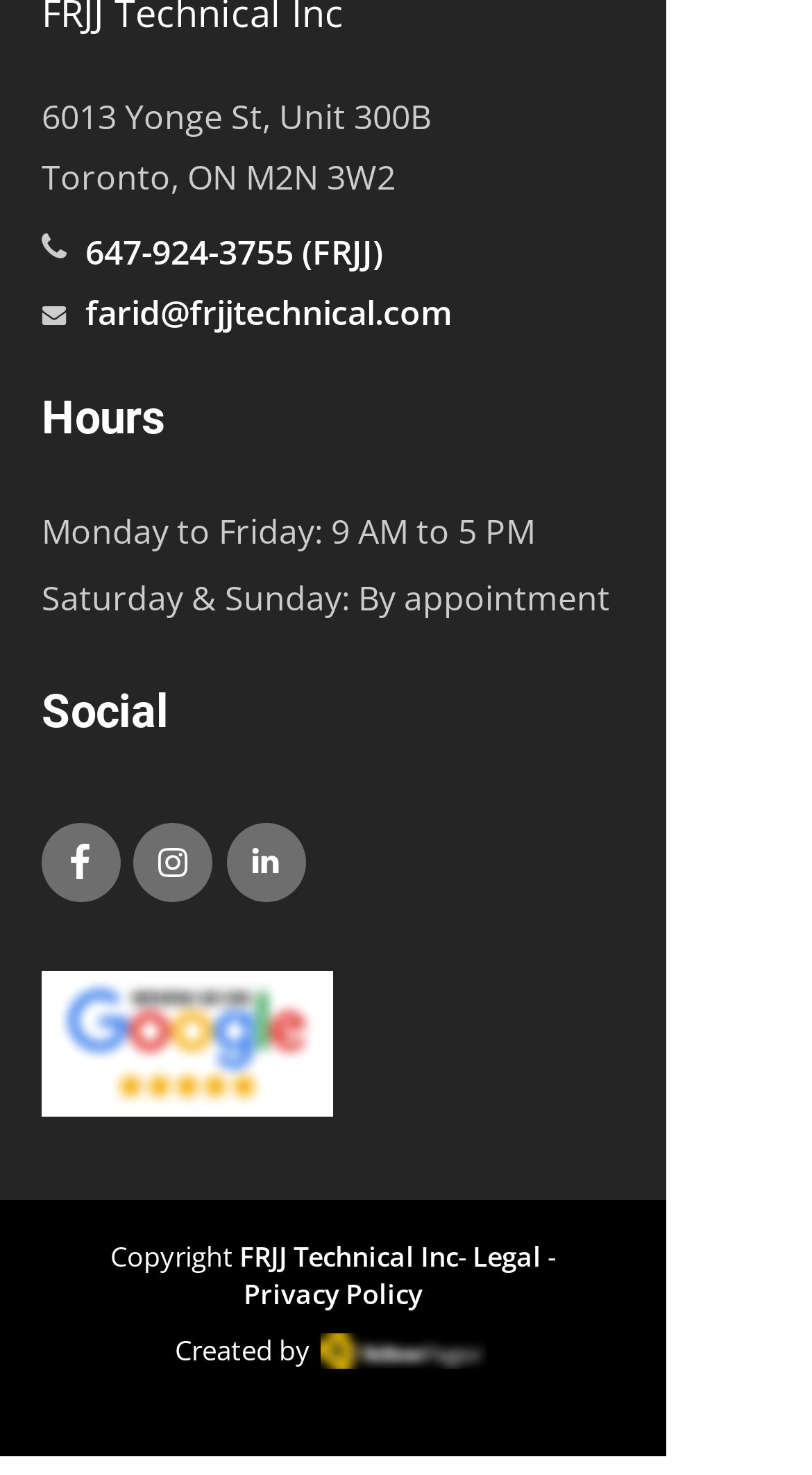What is the address of FRJJ Technical Inc?
Based on the image, respond with a single word or phrase.

6013 Yonge St, Unit 300B